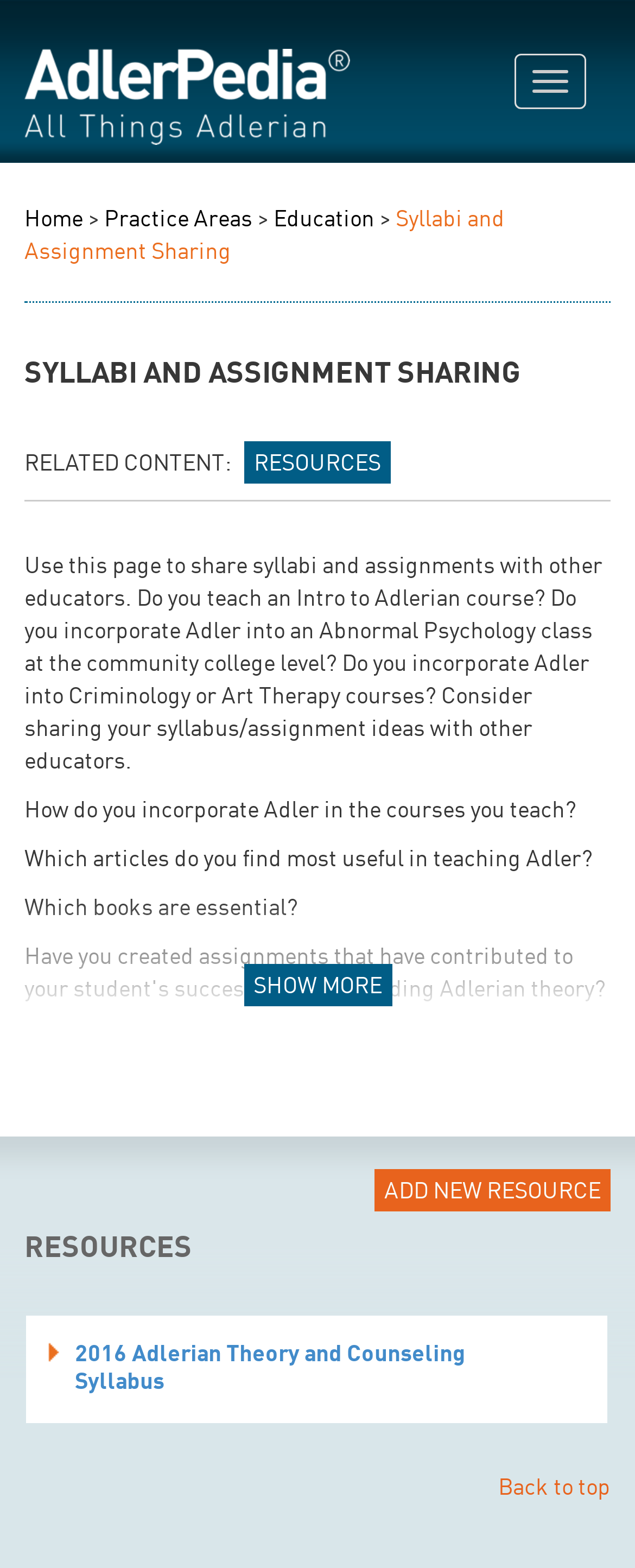Locate the UI element described by Resources in the provided webpage screenshot. Return the bounding box coordinates in the format (top-left x, top-left y, bottom-right x, bottom-right y), ensuring all values are between 0 and 1.

[0.385, 0.281, 0.615, 0.308]